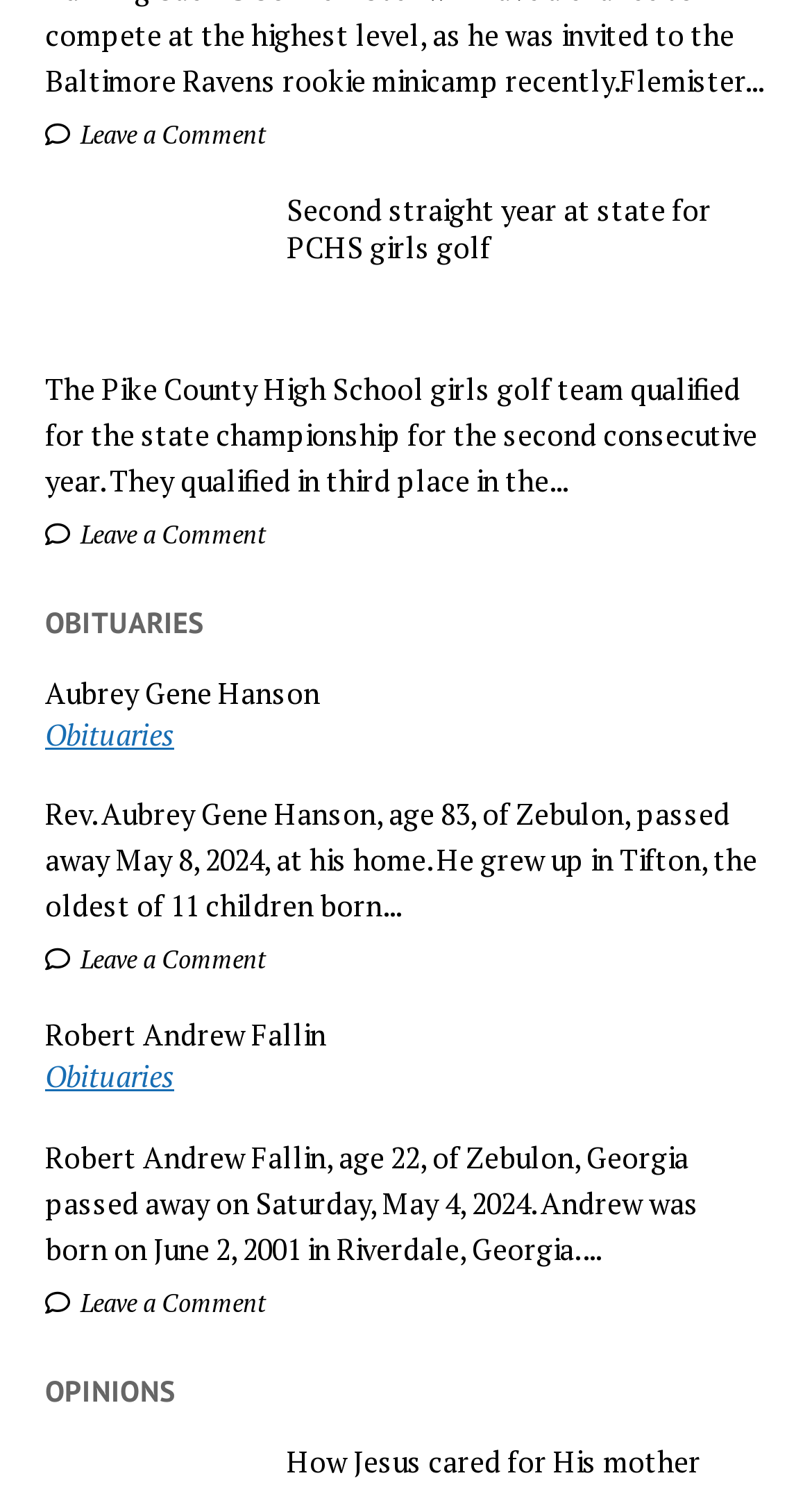Indicate the bounding box coordinates of the element that must be clicked to execute the instruction: "Read the opinion about Jesus caring for His mother". The coordinates should be given as four float numbers between 0 and 1, i.e., [left, top, right, bottom].

[0.056, 0.97, 0.944, 0.995]